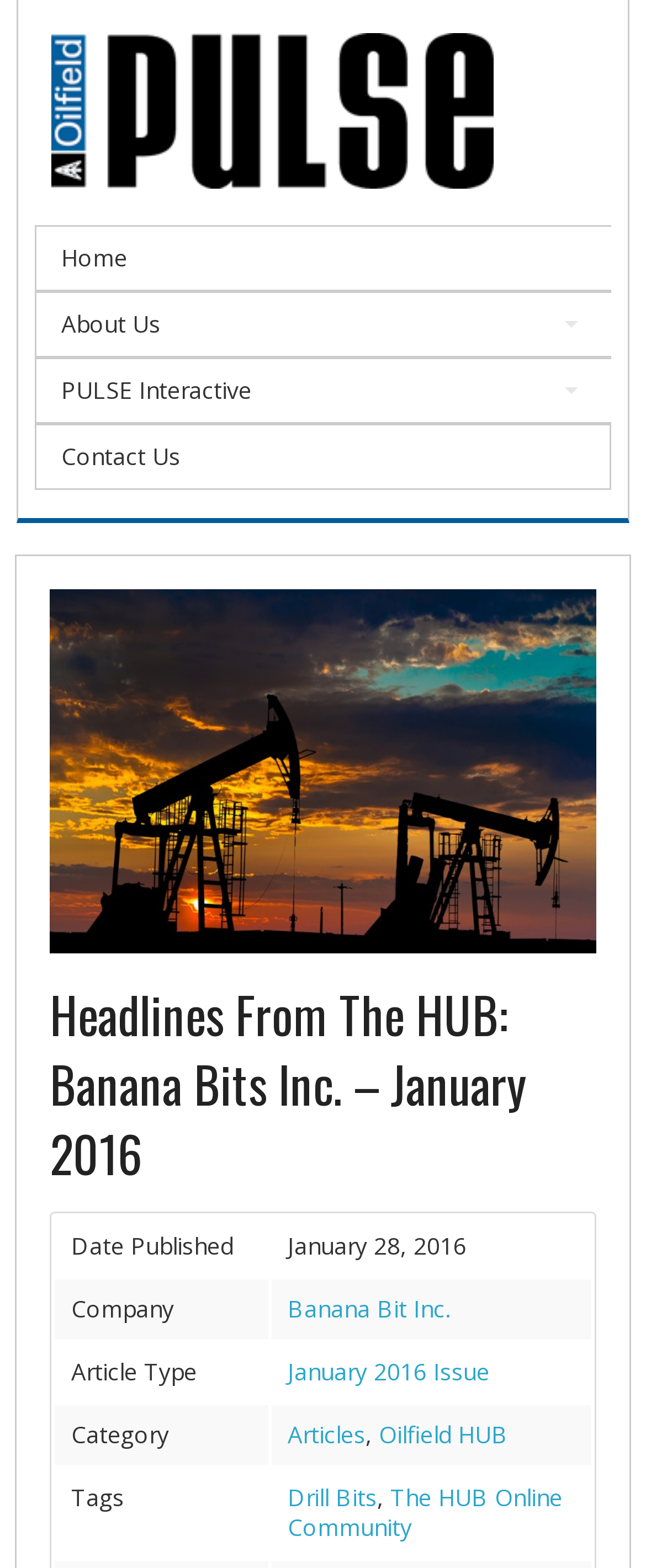Please find the bounding box coordinates of the element that must be clicked to perform the given instruction: "view January 2016 Issue". The coordinates should be four float numbers from 0 to 1, i.e., [left, top, right, bottom].

[0.446, 0.863, 0.758, 0.884]